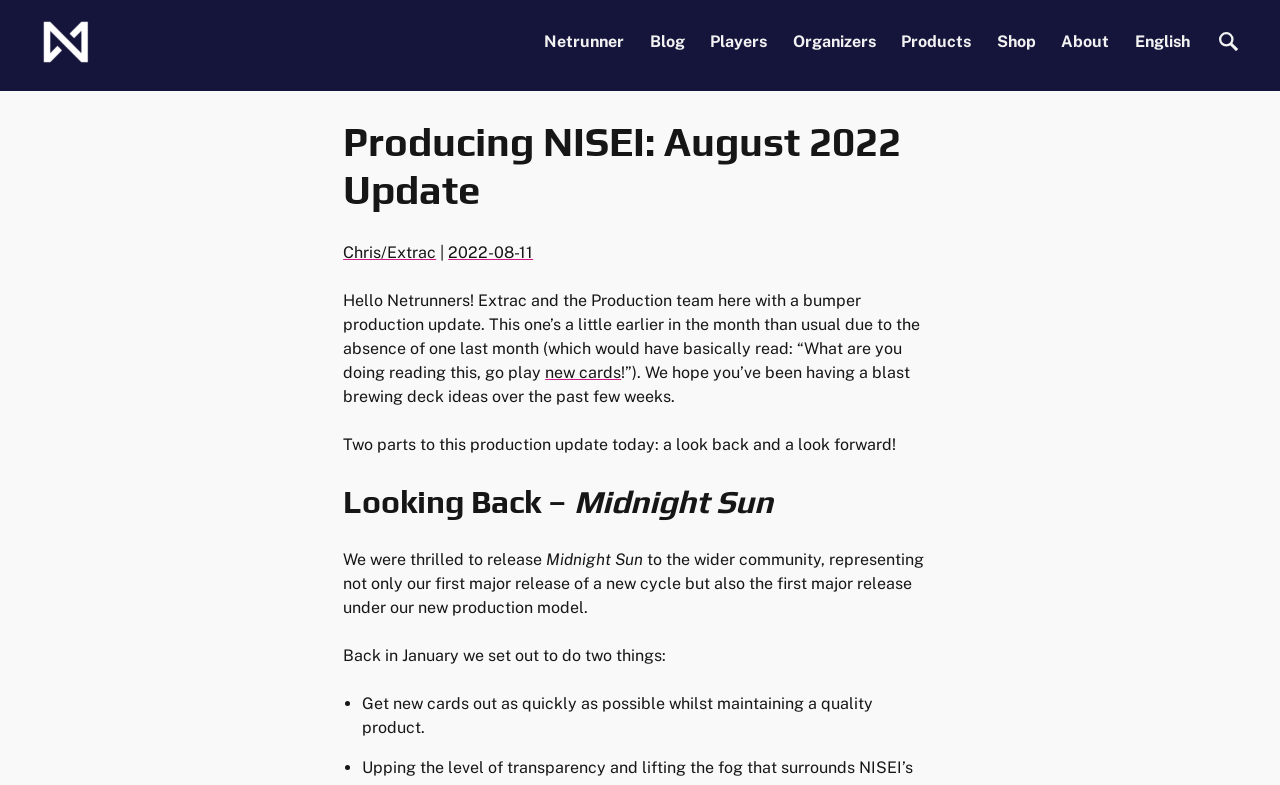Please pinpoint the bounding box coordinates for the region I should click to adhere to this instruction: "Learn more about new cards".

[0.426, 0.462, 0.485, 0.486]